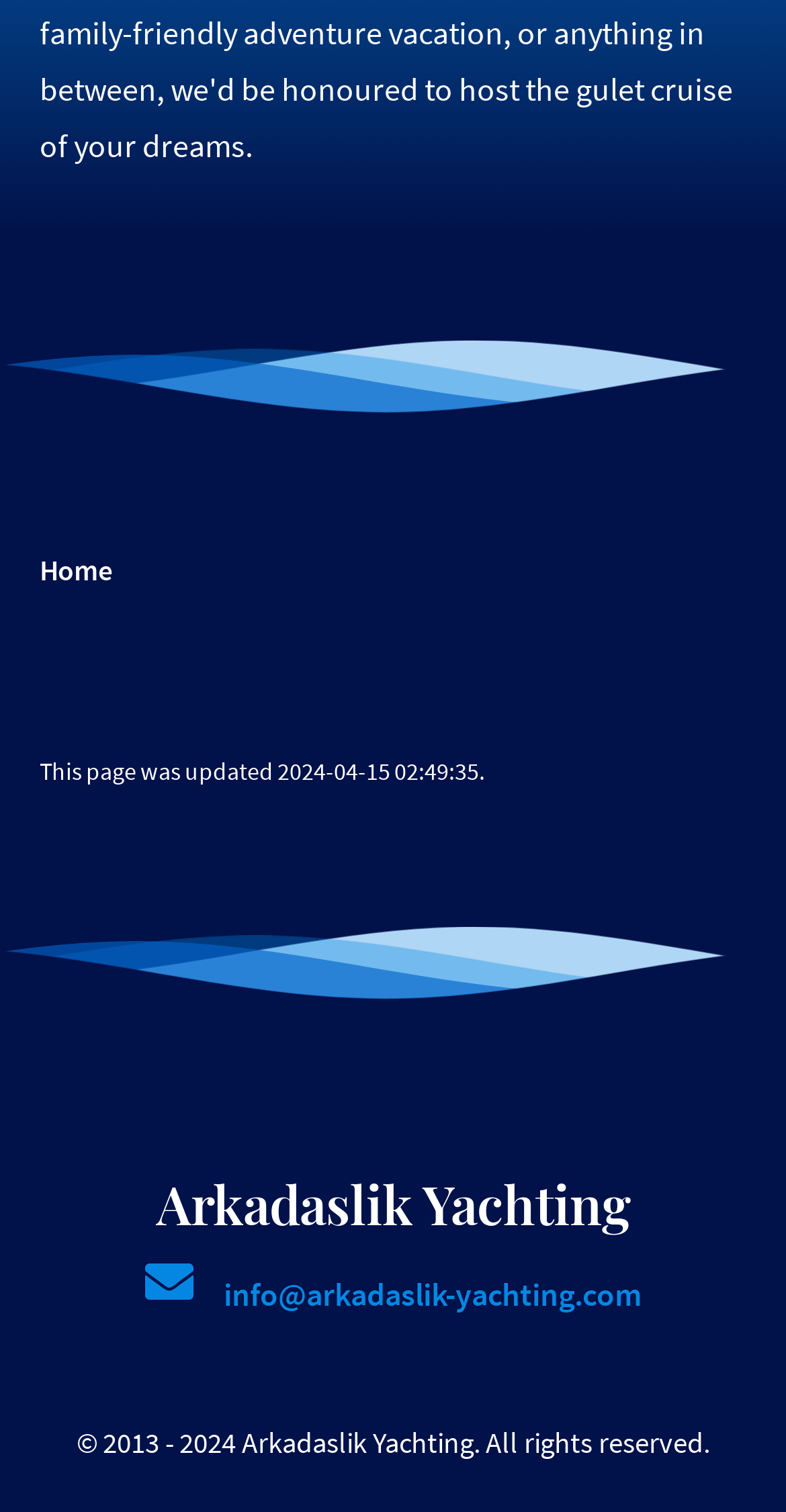Locate the bounding box of the UI element based on this description: "info@arkadaslik-yachting.com". Provide four float numbers between 0 and 1 as [left, top, right, bottom].

[0.185, 0.843, 0.815, 0.869]